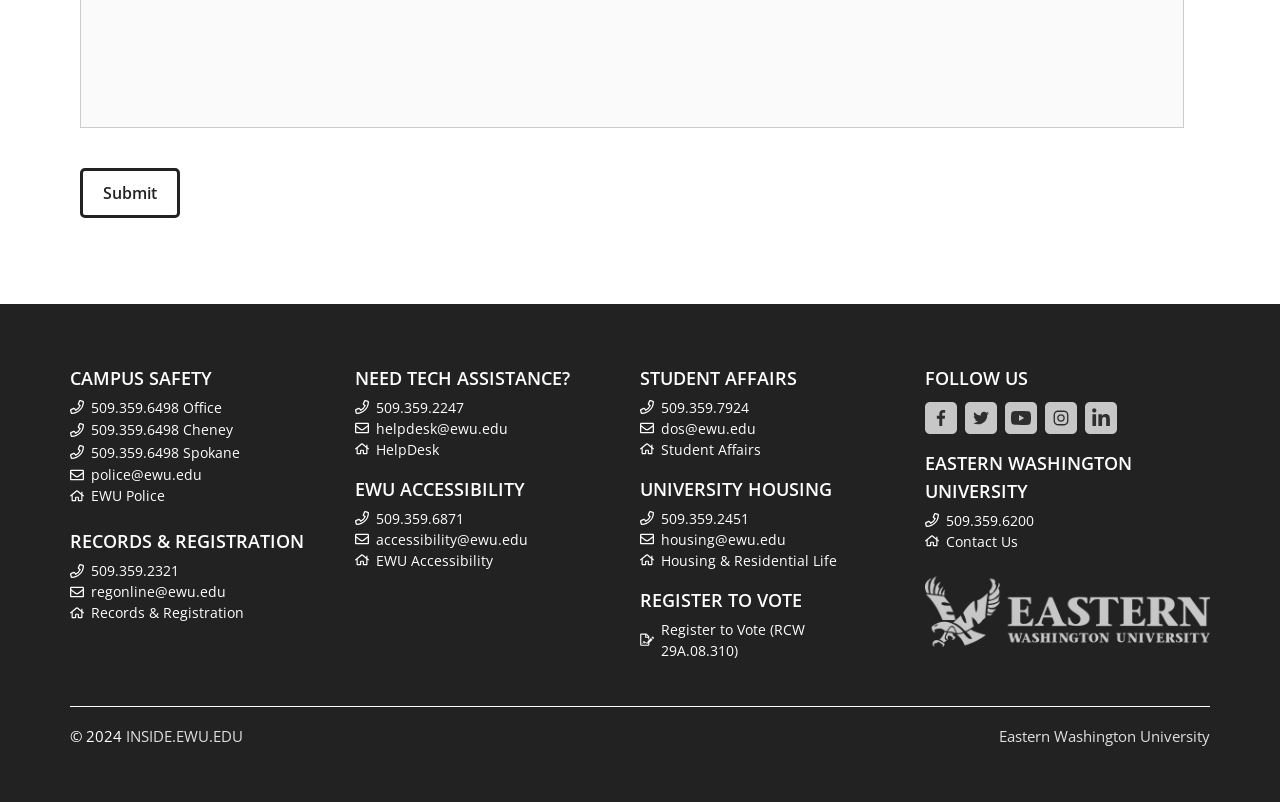What is the email address for records and registration?
Based on the visual details in the image, please answer the question thoroughly.

I found the email address for records and registration by looking at the links under the 'RECORDS & REGISTRATION' heading, which is located in the middle of the webpage. The email address is listed as 'regonline@ewu.edu', so I assume it's the contact email for records and registration.